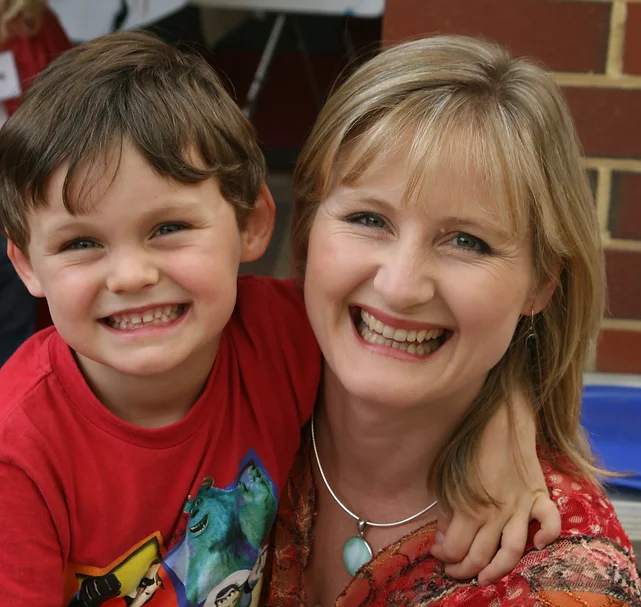What is the mother's hair color?
Examine the webpage screenshot and provide an in-depth answer to the question.

The caption describes the mother's hair as 'blonde', which is a key feature of her appearance in the image.